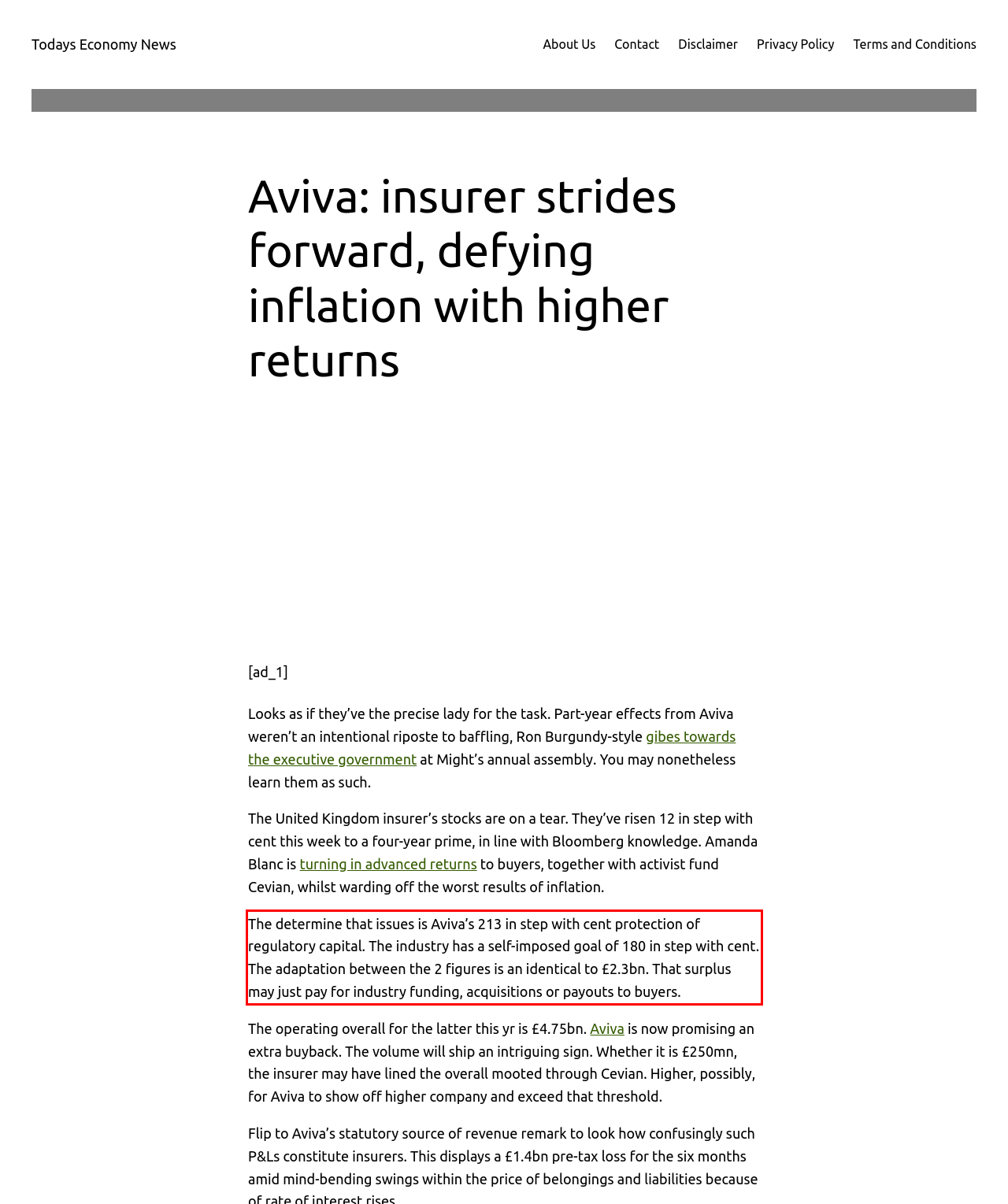Examine the webpage screenshot and use OCR to recognize and output the text within the red bounding box.

The determine that issues is Aviva’s 213 in step with cent protection of regulatory capital. The industry has a self-imposed goal of 180 in step with cent. The adaptation between the 2 figures is an identical to £2.3bn. That surplus may just pay for industry funding, acquisitions or payouts to buyers.